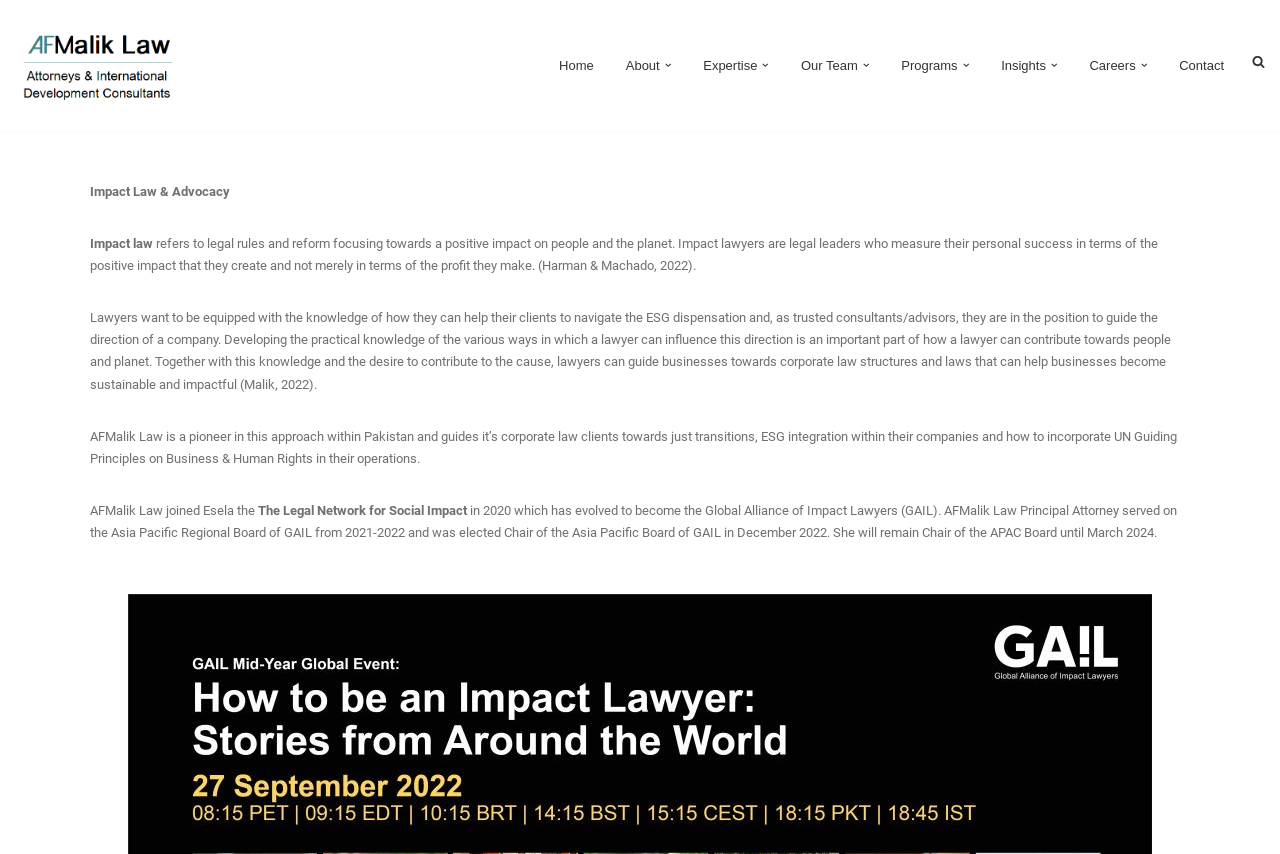Locate the bounding box coordinates of the clickable region necessary to complete the following instruction: "Click on the 'Home' link". Provide the coordinates in the format of four float numbers between 0 and 1, i.e., [left, top, right, bottom].

[0.437, 0.064, 0.464, 0.089]